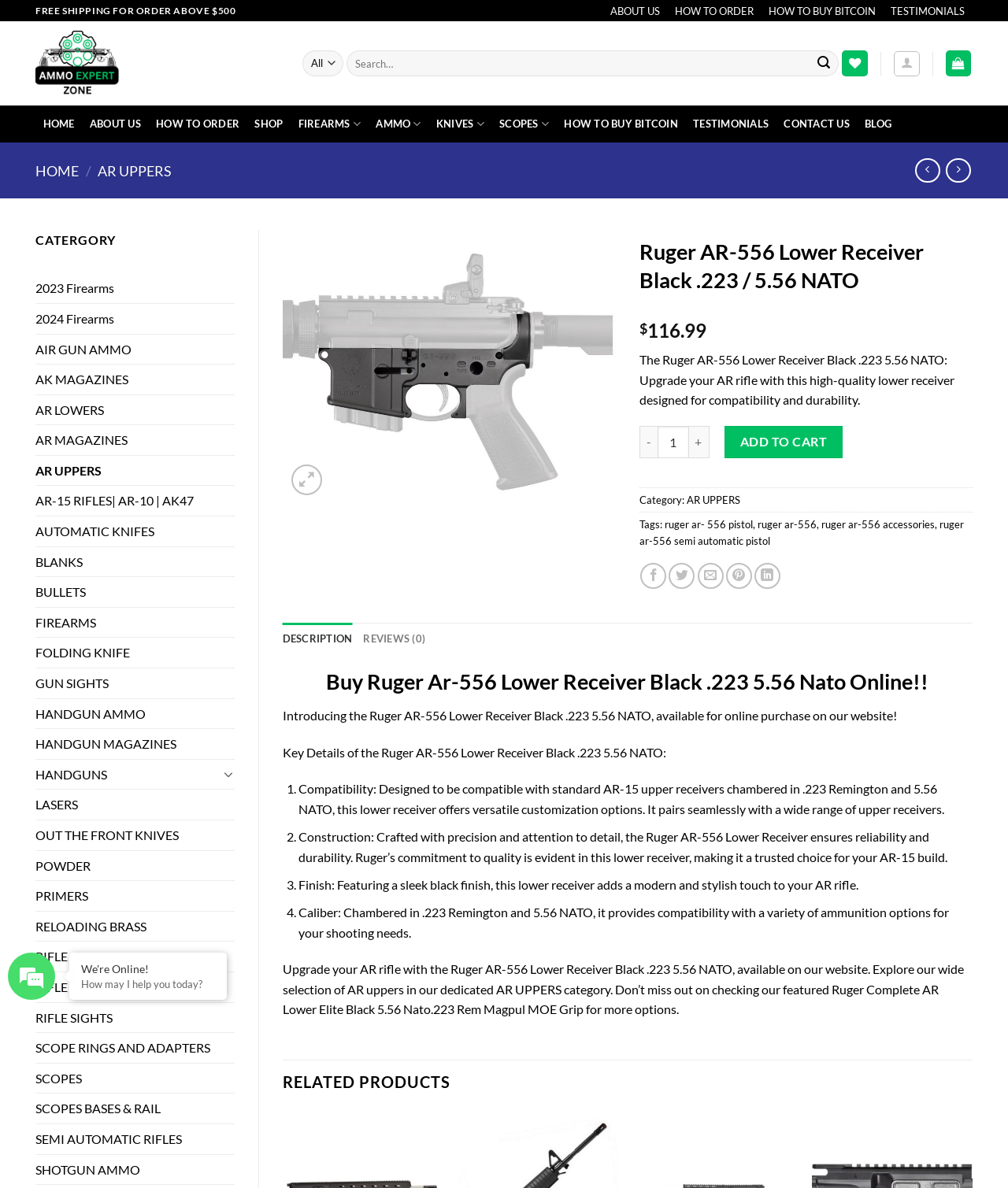Locate the bounding box coordinates of the element that needs to be clicked to carry out the instruction: "View Ruger AR-556 Lower Receiver details". The coordinates should be given as four float numbers ranging from 0 to 1, i.e., [left, top, right, bottom].

[0.28, 0.301, 0.611, 0.313]